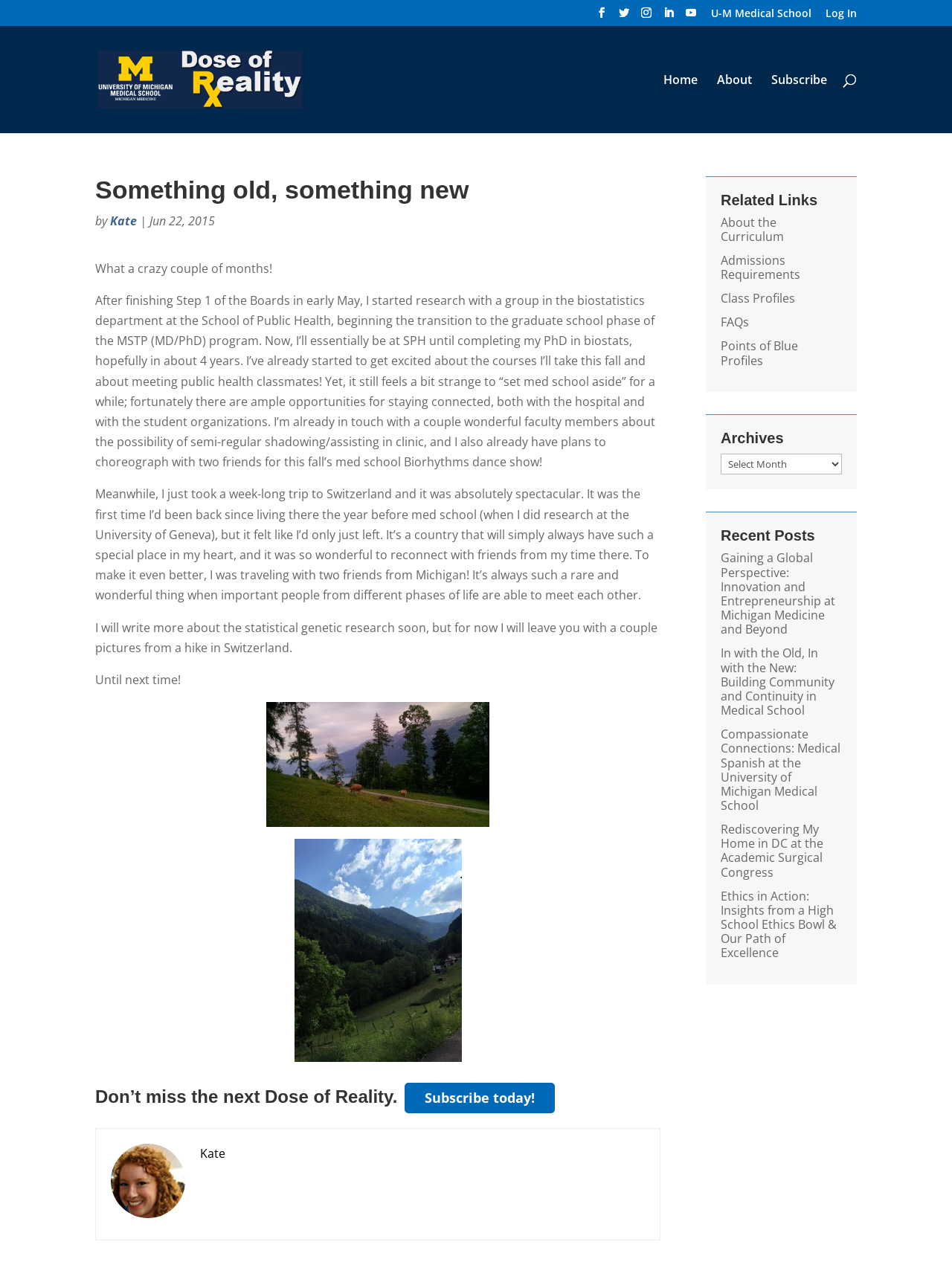Indicate the bounding box coordinates of the clickable region to achieve the following instruction: "Log in to the website."

[0.867, 0.006, 0.9, 0.02]